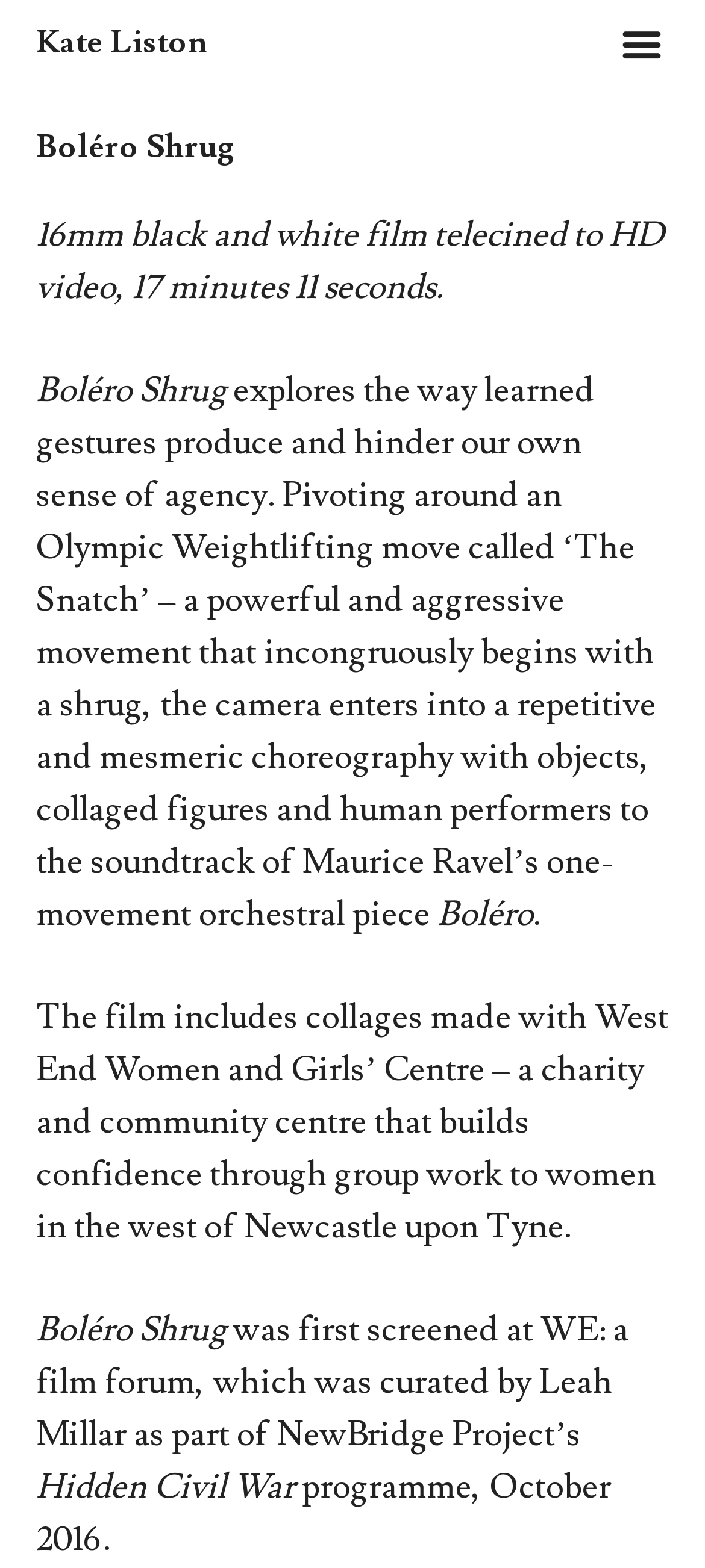Analyze the image and provide a detailed answer to the question: Where was the film first screened?

I found the answer by reading the StaticText element that describes the film, which mentions 'Boléro Shrug was first screened at WE: a film forum, which was curated by Leah Millar as part of NewBridge Project’s programme, October 2016.'